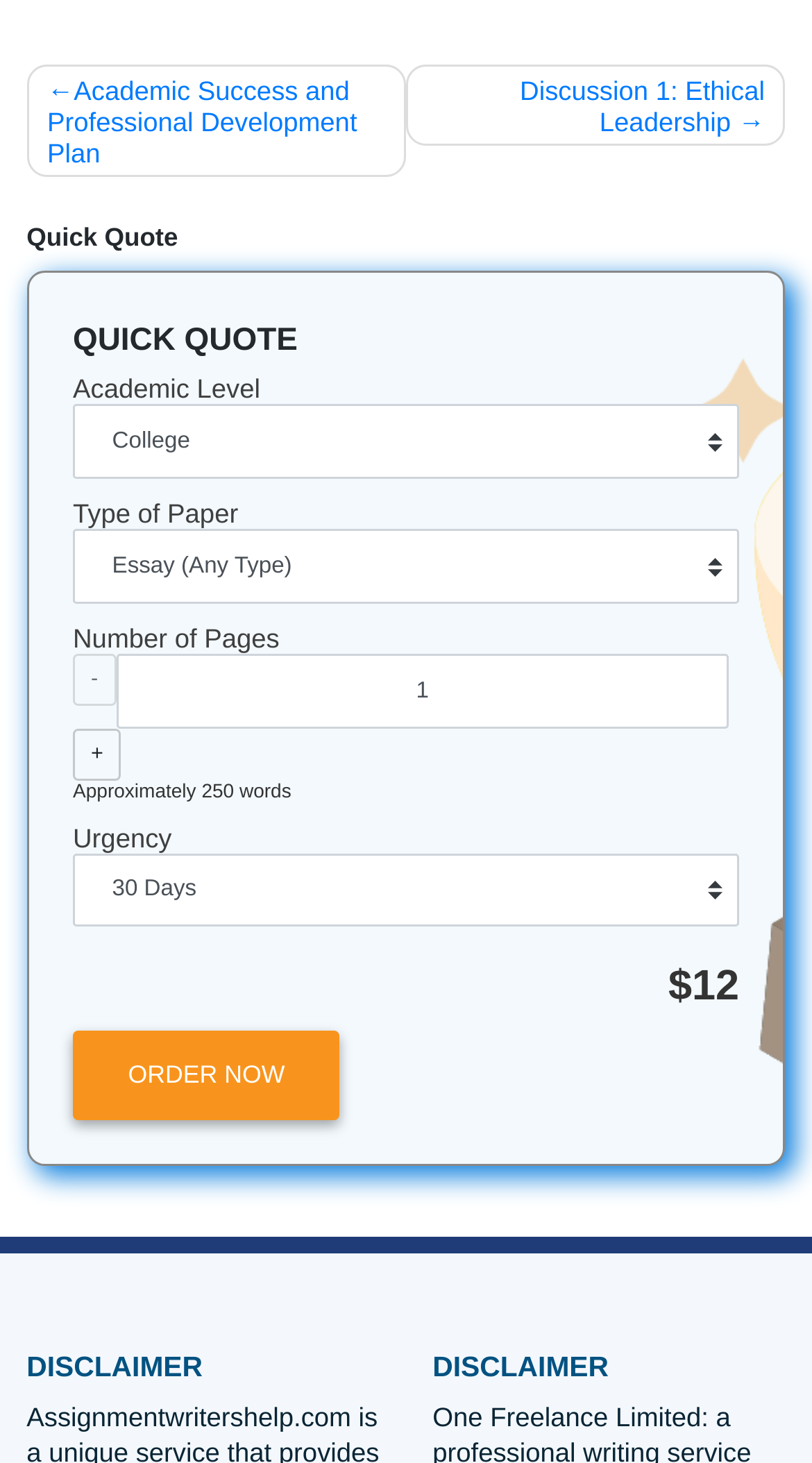Identify the bounding box coordinates for the UI element described as follows: "alt="Twitter"". Ensure the coordinates are four float numbers between 0 and 1, formatted as [left, top, right, bottom].

None